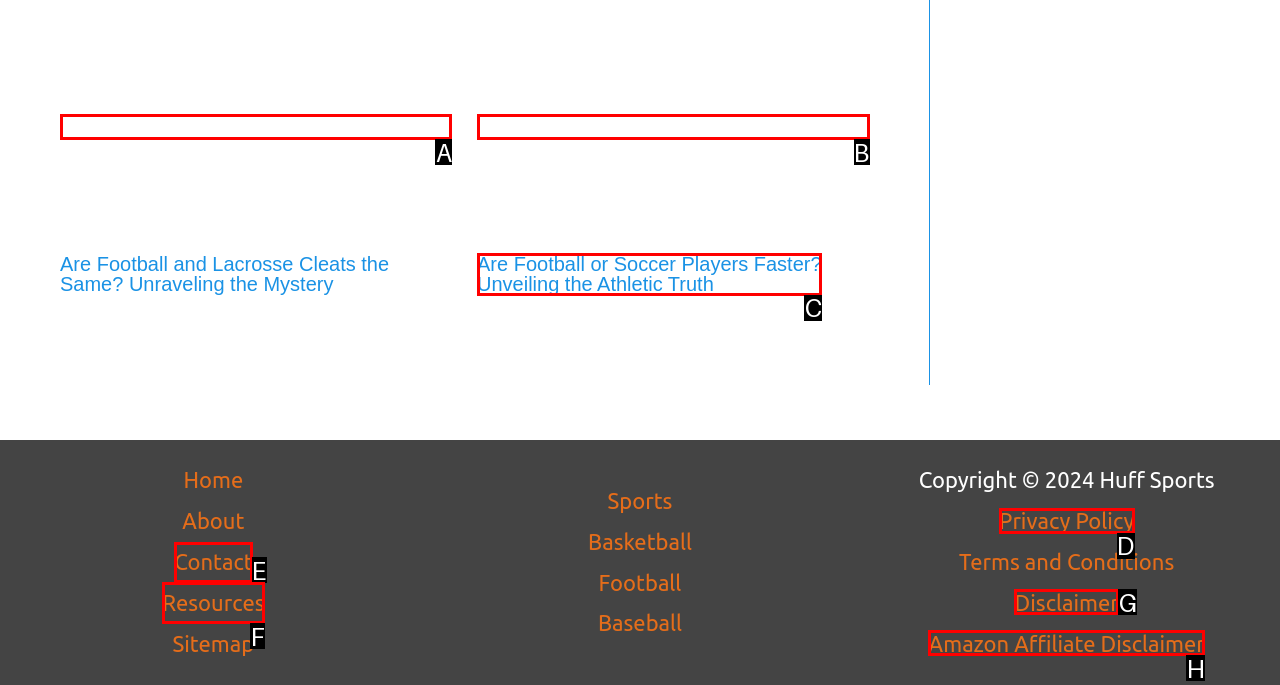To complete the task: Read more about Are Football and Lacrosse Cleats the Same?, select the appropriate UI element to click. Respond with the letter of the correct option from the given choices.

A